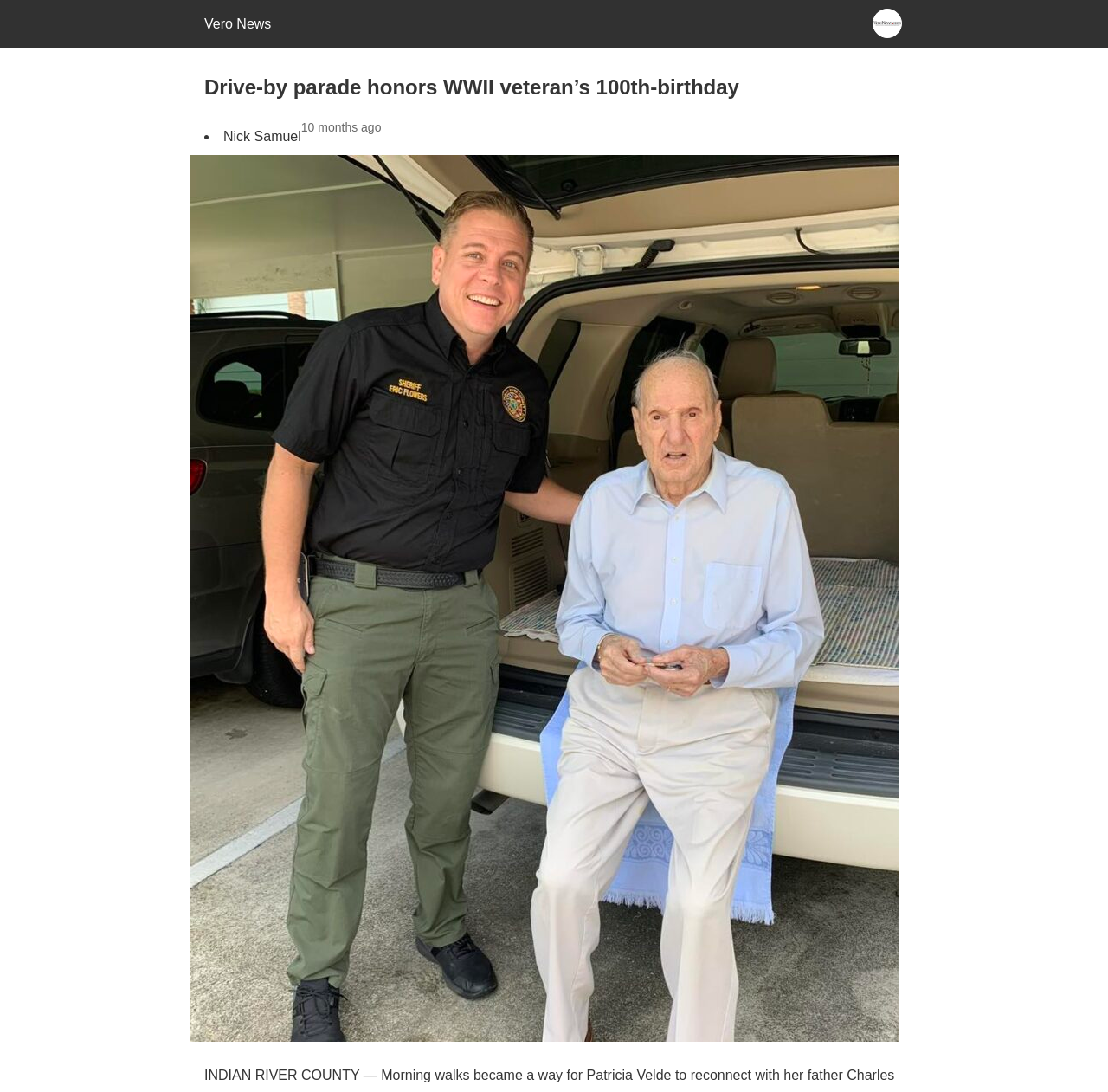Give a detailed overview of the webpage's appearance and contents.

The webpage is about a news article titled "Drive-by parade honors WWII veteran's 100th-birthday" from Vero News. At the top left corner, there is a site icon link with an image of the site icon. Below the site icon, there is a header section that spans almost the entire width of the page. Within the header, the title of the article is prominently displayed, followed by a list marker and the author's name, Nick Samuel. The publication time, "10 months ago", is also shown in this section.

The main content of the article is accompanied by a large figure that takes up most of the page's width and height, starting from the top center and extending down to the bottom of the page. The article's content is likely to be related to the celebration of a World War II veteran's 100th birthday, as hinted by the meta description.